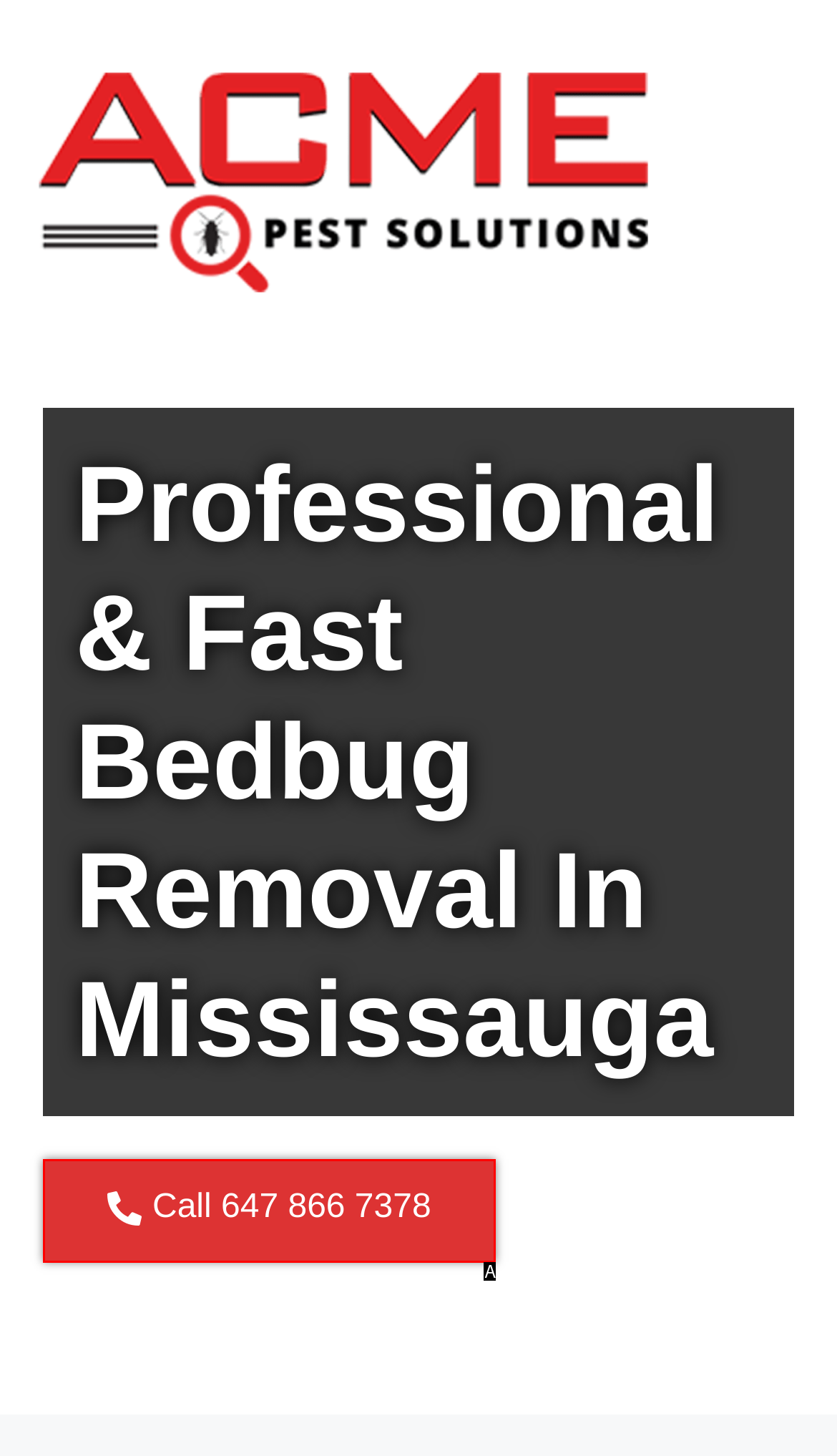Point out the HTML element that matches the following description: Search
Answer with the letter from the provided choices.

None